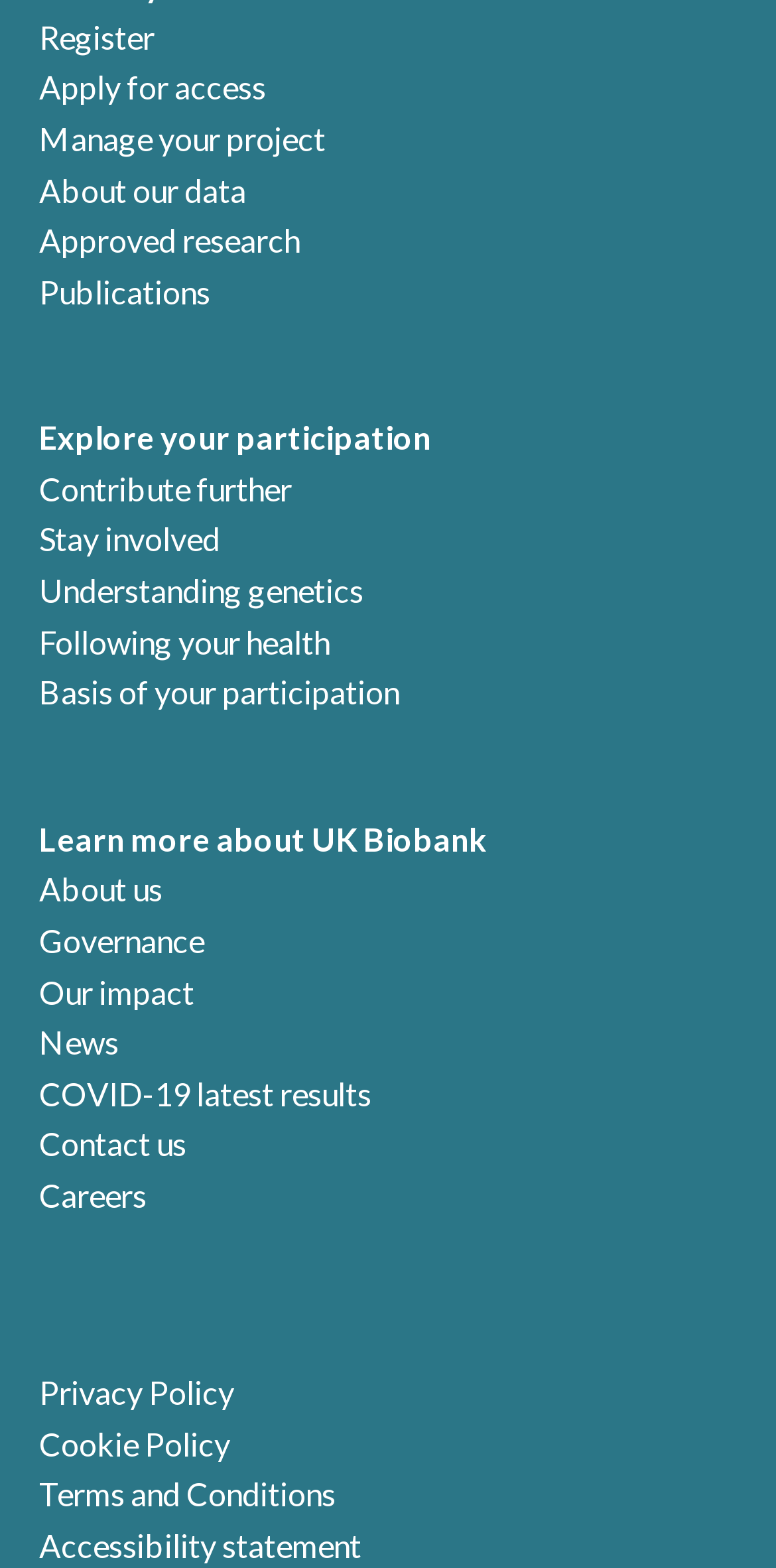Respond with a single word or phrase:
How many links are available on the webpage?

25